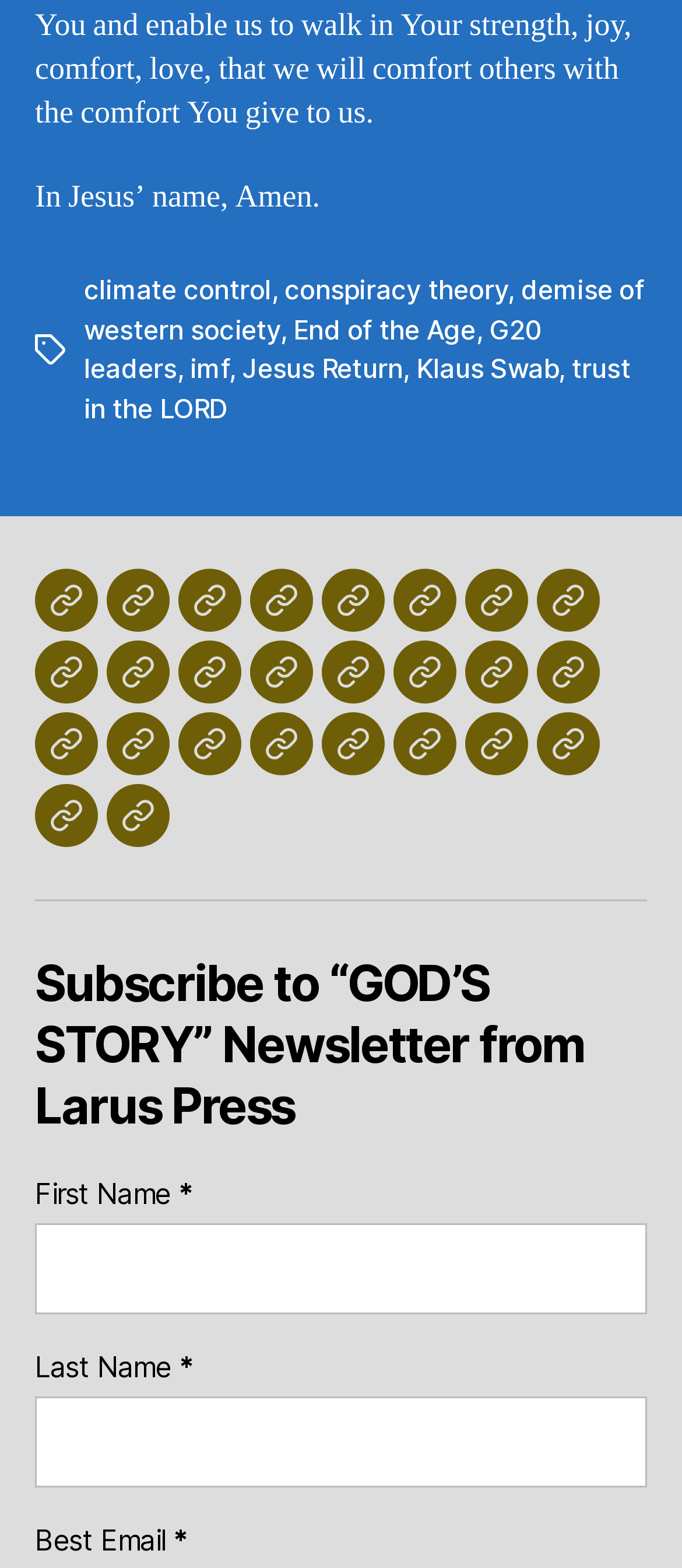What is the label of the first textbox in the newsletter subscription section?
Please answer using one word or phrase, based on the screenshot.

First Name